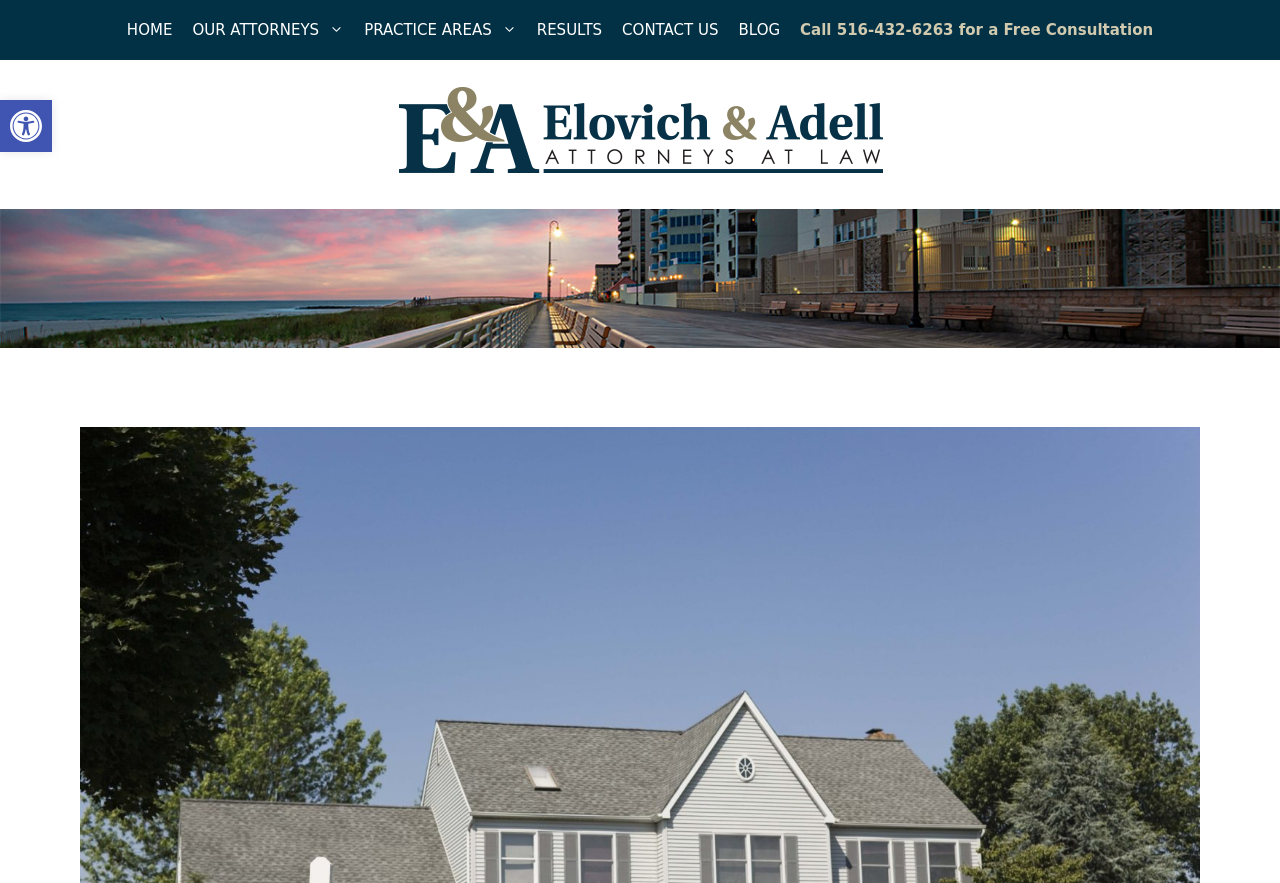What is the topic of the webpage?
Carefully analyze the image and provide a thorough answer to the question.

I inferred the topic of the webpage by looking at the content of the webpage, which mentions 'property defects' and 'real estate transaction', indicating that the webpage is related to real estate.